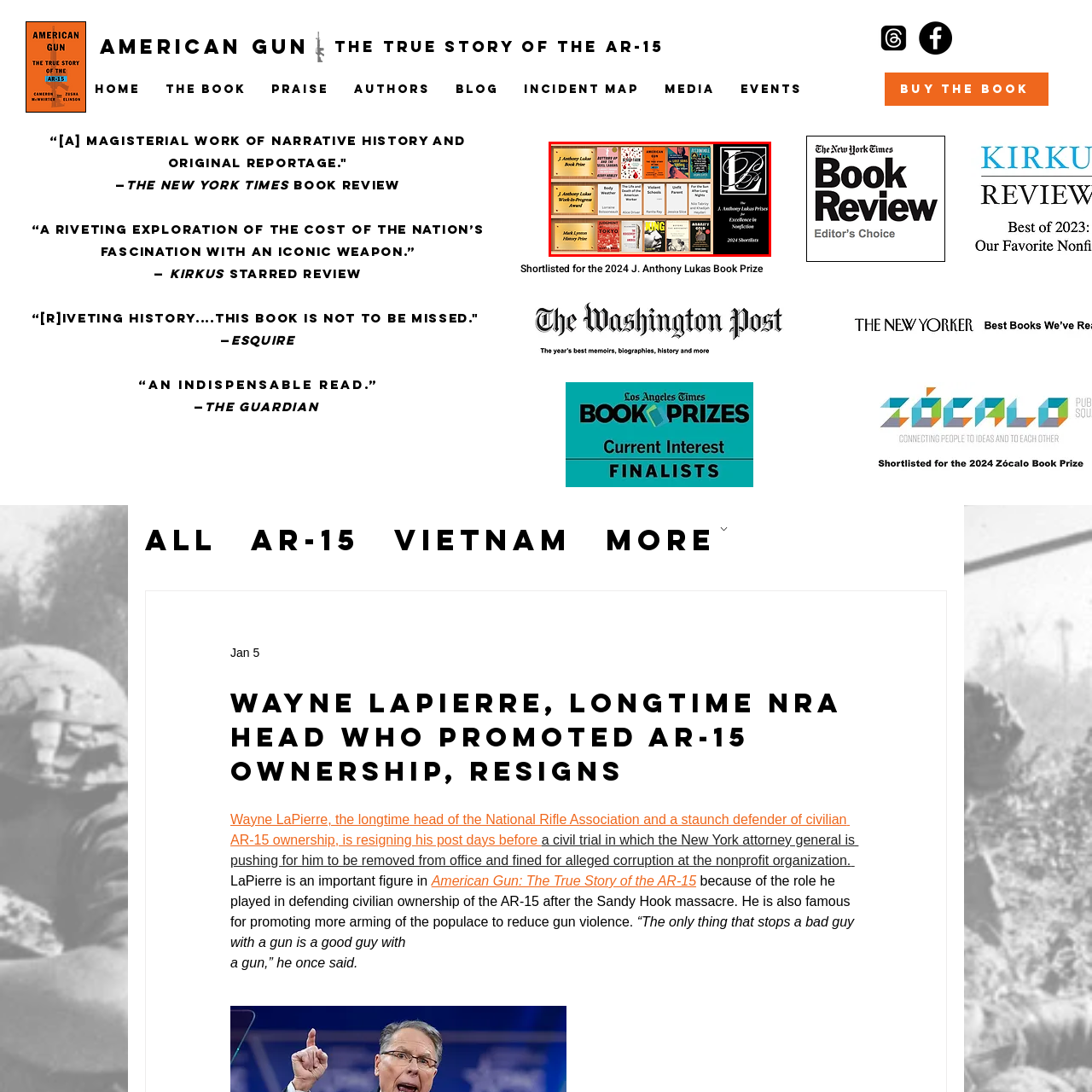Carefully scrutinize the image within the red border and generate a detailed answer to the following query, basing your response on the visual content:
What is the primary focus of the featured titles?

The caption explains that the featured titles cover a range of critical topics, providing insight into social issues, personal narratives, and historical accounts, indicating the primary focus of these works.